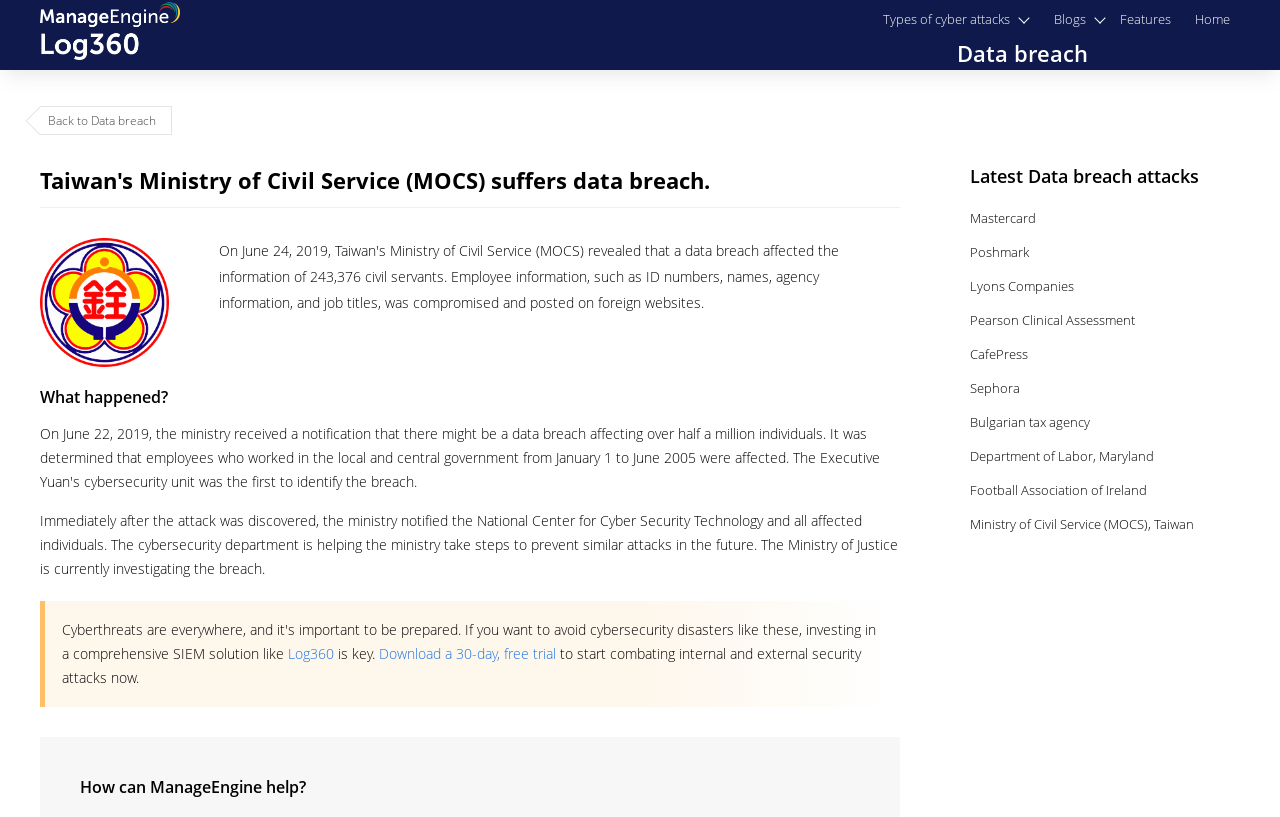Can you find and provide the main heading text of this webpage?

Taiwan's Ministry of Civil Service (MOCS) suffers data breach.